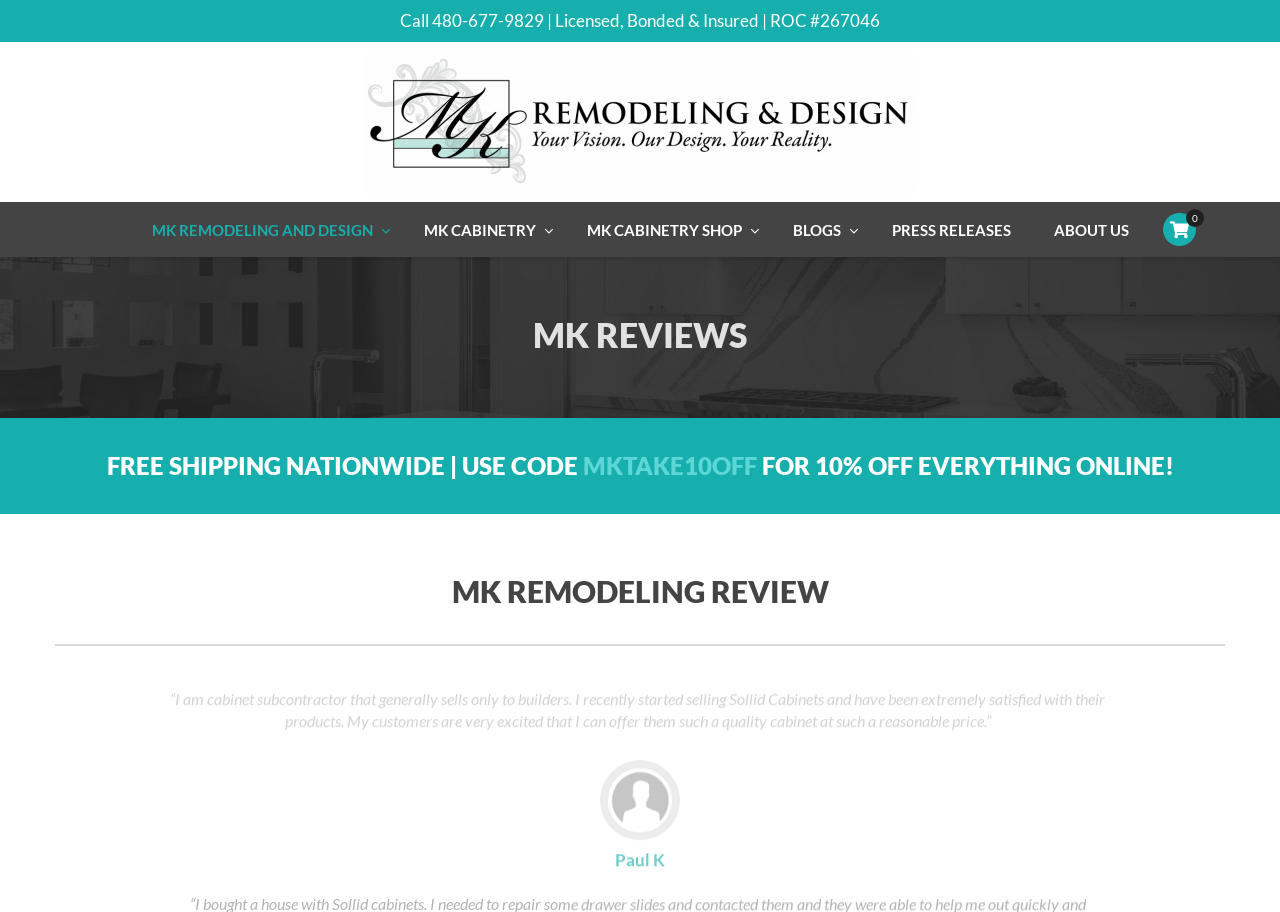What is the phone number to call?
Based on the screenshot, respond with a single word or phrase.

480-677-9829